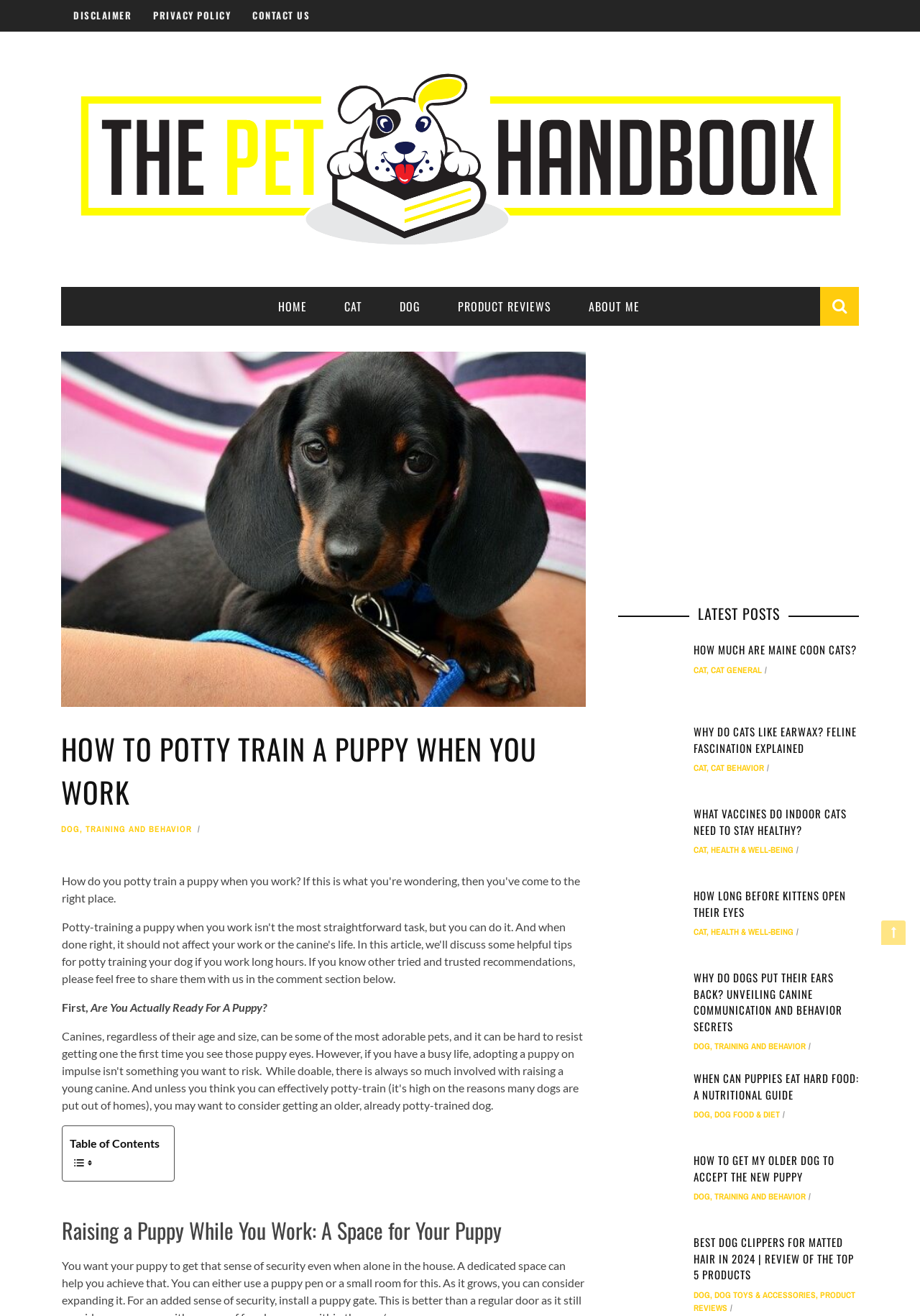Determine the bounding box coordinates of the area to click in order to meet this instruction: "go to the HOME page".

[0.283, 0.226, 0.352, 0.239]